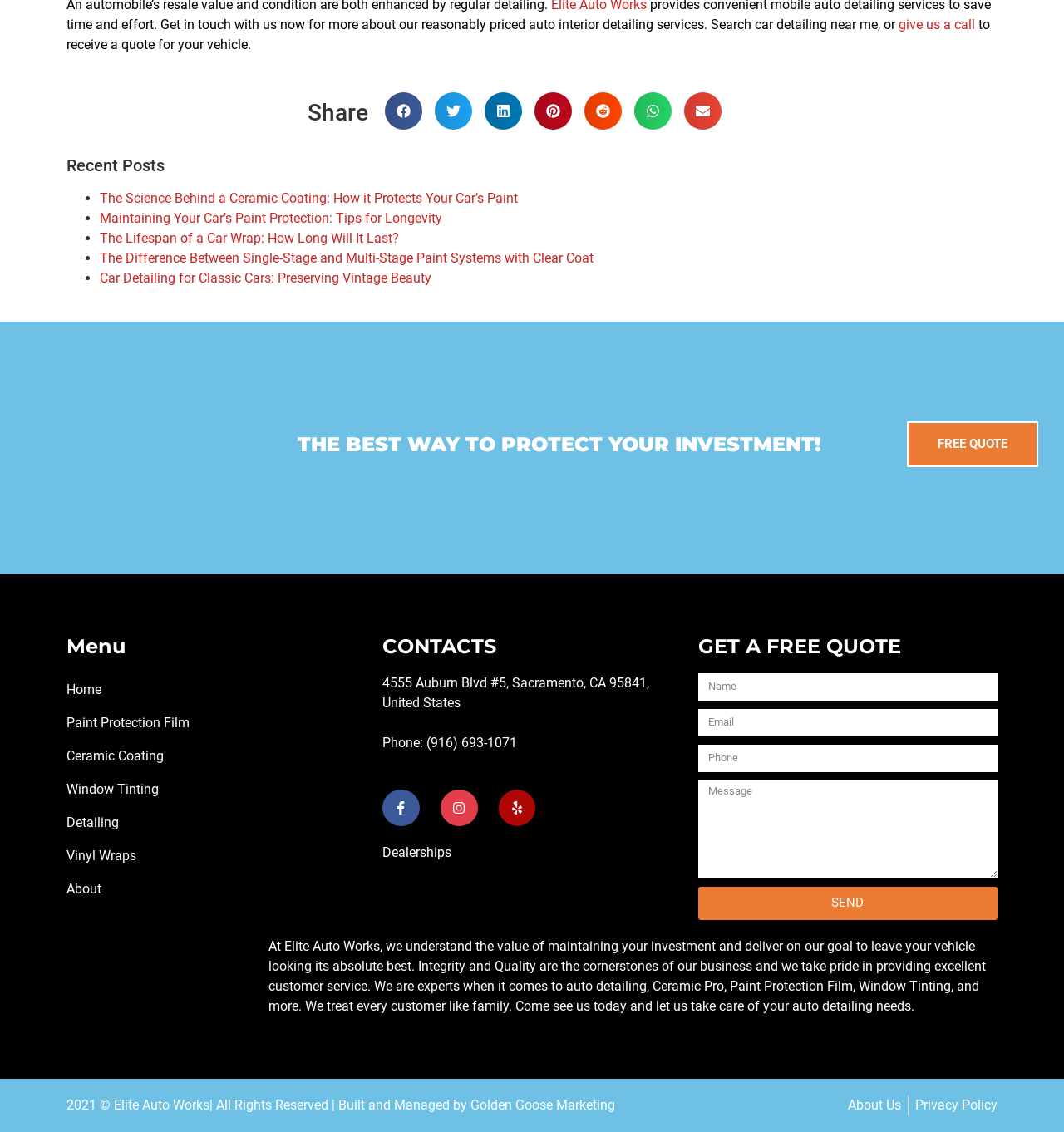Please identify the bounding box coordinates of the clickable area that will fulfill the following instruction: "Click 'Home'". The coordinates should be in the format of four float numbers between 0 and 1, i.e., [left, top, right, bottom].

[0.062, 0.594, 0.344, 0.624]